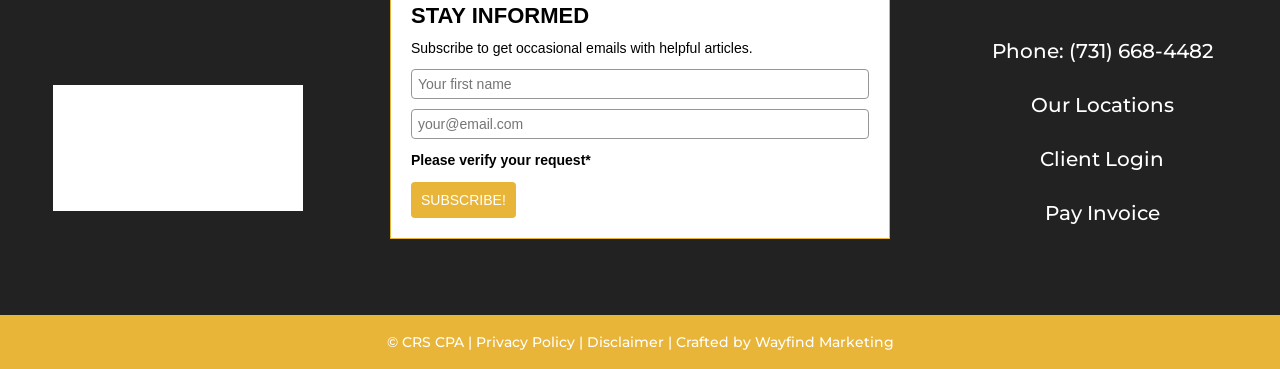Identify the coordinates of the bounding box for the element that must be clicked to accomplish the instruction: "Learn about 'Accessibility' in Web Craft".

None